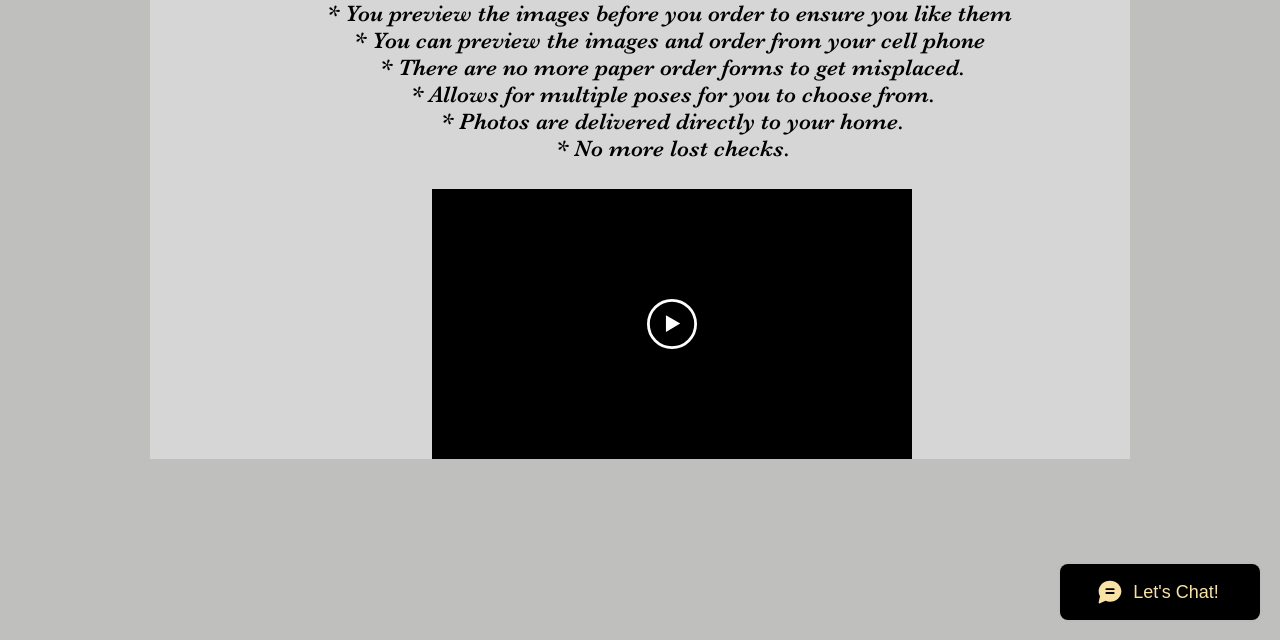Predict the bounding box of the UI element based on this description: "aria-label="Play video"".

[0.505, 0.467, 0.545, 0.545]